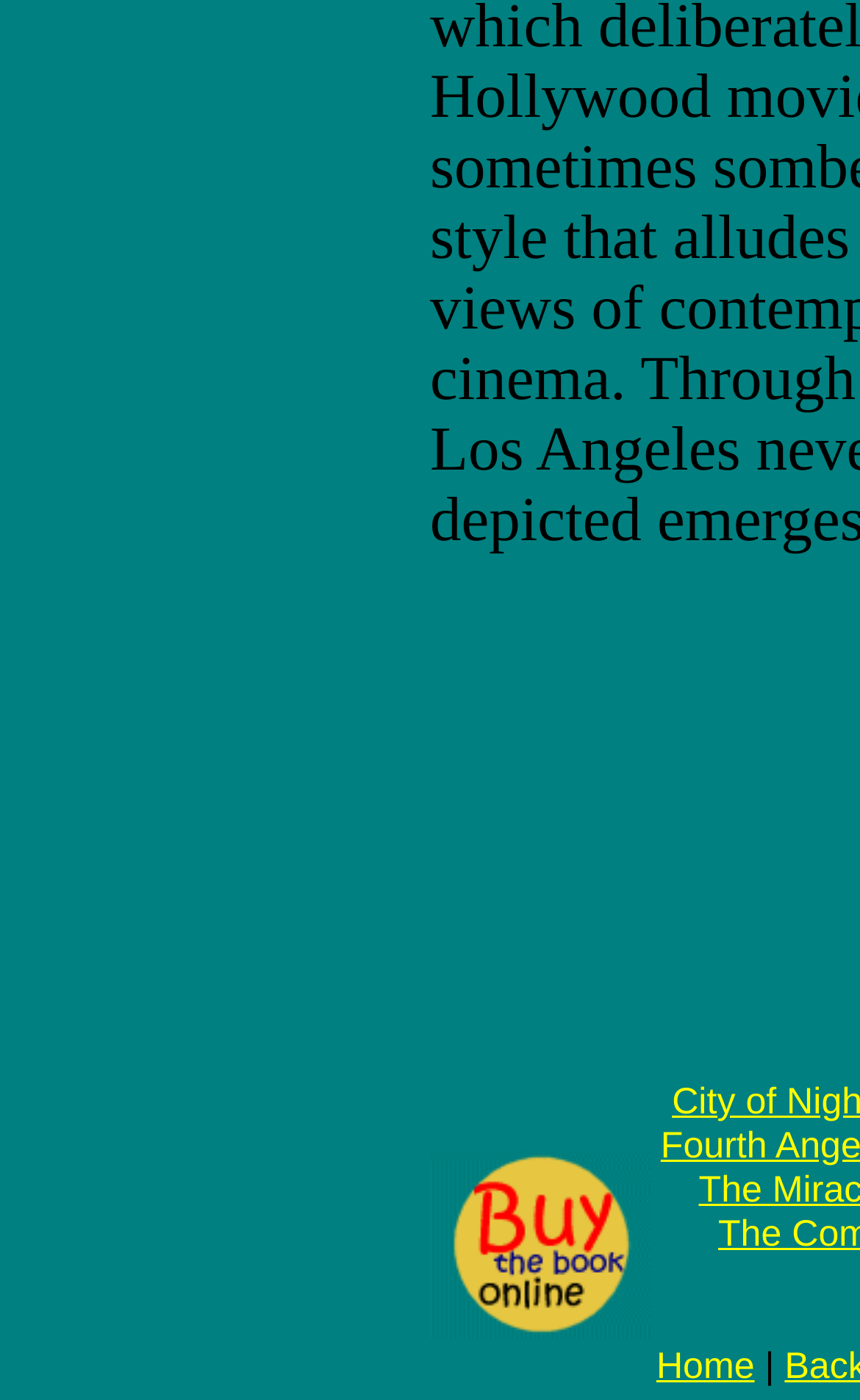Determine the bounding box of the UI element mentioned here: "Home". The coordinates must be in the format [left, top, right, bottom] with values ranging from 0 to 1.

[0.763, 0.961, 0.877, 0.991]